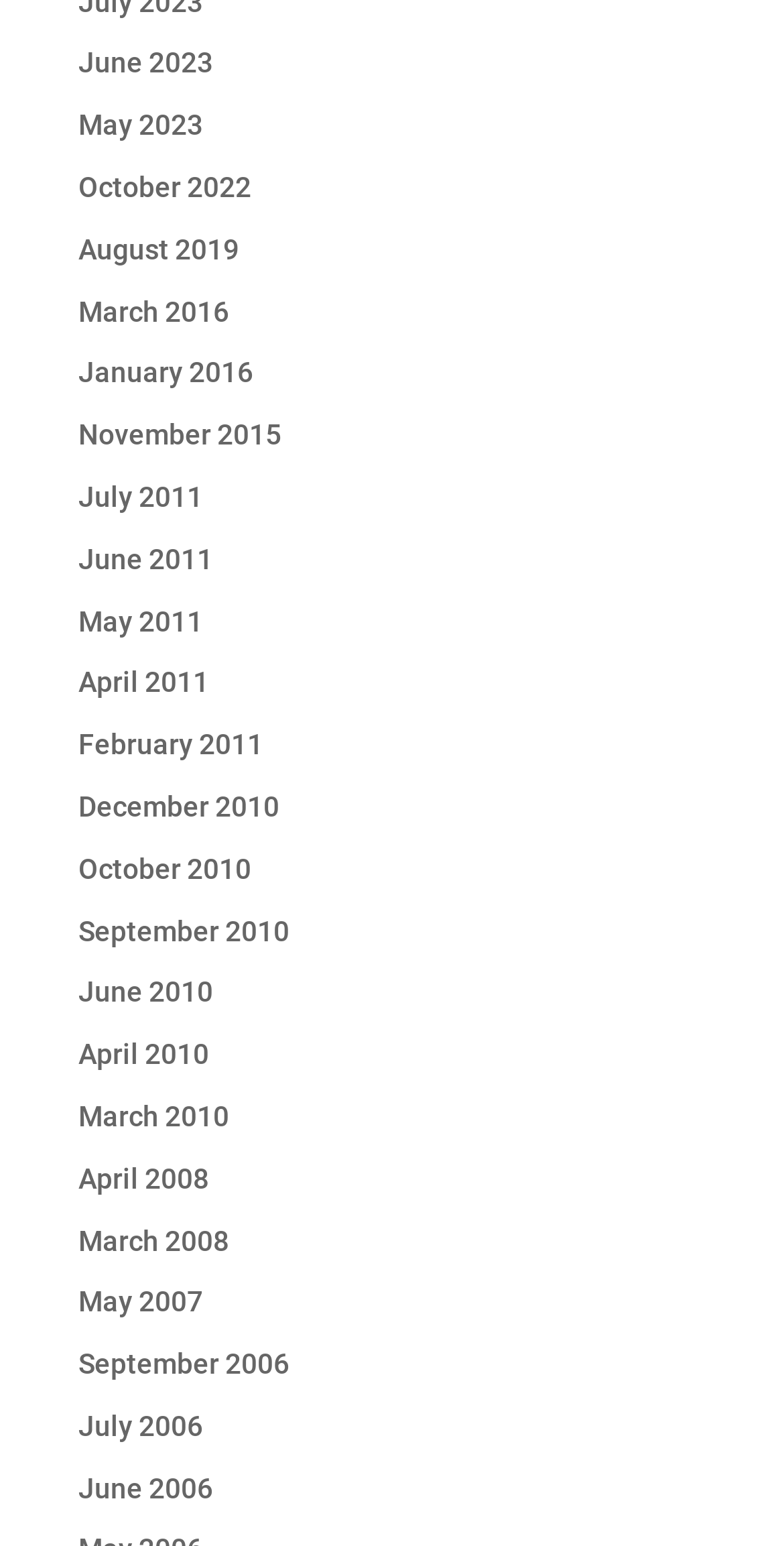Provide a short answer to the following question with just one word or phrase: How many links are there in total?

26